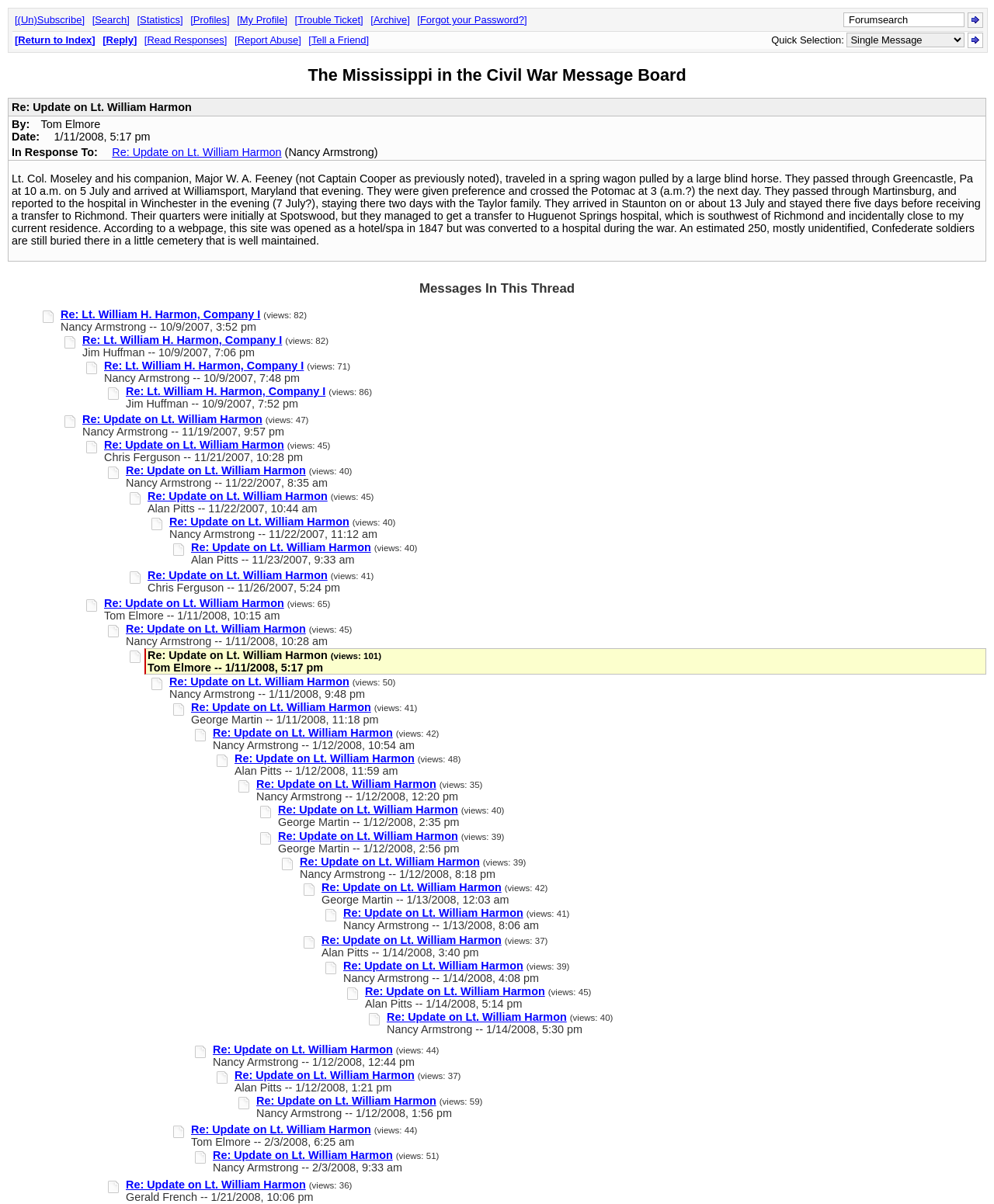Illustrate the webpage's structure and main components comprehensively.

This webpage appears to be a forum discussion thread, specifically a message board focused on the Mississippi in the Civil War. At the top of the page, there is a heading with the title "The Mississippi in the Civil War Message Board". Below this, there is a search bar and several links to navigate the forum, including "Subscribe", "Search", "Statistics", "Profiles", "My Profile", "Trouble Ticket", "Archive", and "Forgot your Password?".

The main content of the page is a discussion thread titled "Re: Update on Lt. William Harmon". The thread starts with a post from Tom Elmore, dated January 11, 2008, which describes Lt. Col. Moseley's journey with his companion, Major W. A. Feeney, during the Civil War. The post is followed by several responses from other users, including Nancy Armstrong, Jim Huffman, Chris Ferguson, and Alan Pitts, among others.

Each response is listed in a hierarchical structure, with the original post at the top and subsequent responses indented below. Each response includes the username, date, and time of the post, as well as the text of the response. Some responses also include links to view the original post or to reply to the response.

There are a total of 14 responses in the thread, with the most recent response dated November 23, 2007. The thread also includes a heading "Messages In This Thread" which lists all the responses in the thread, along with the number of views for each response.

At the bottom of the page, there are several links to navigate the forum, including "Return to Index", "Reply", "Read Responses", "Report Abuse", and "Tell a Friend".